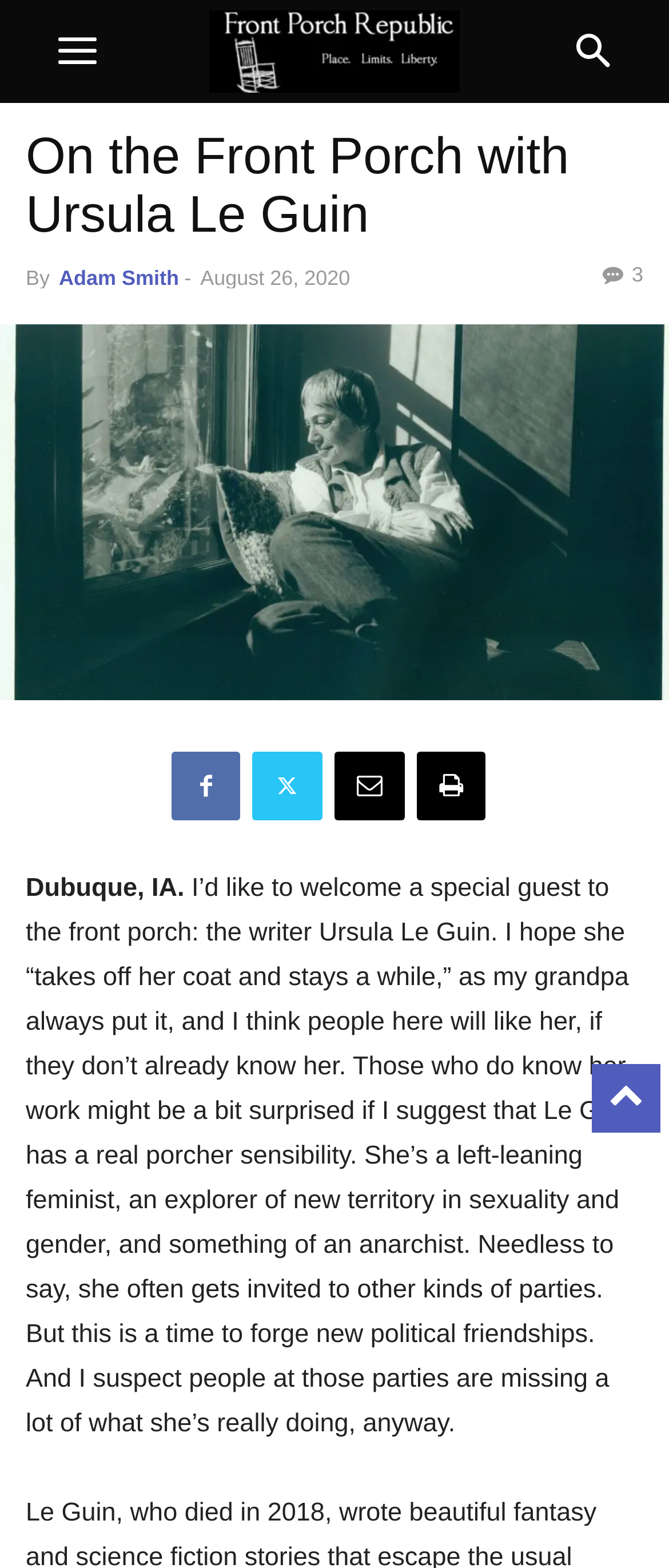Please locate the bounding box coordinates of the region I need to click to follow this instruction: "Read the article by Adam Smith".

[0.088, 0.17, 0.268, 0.185]